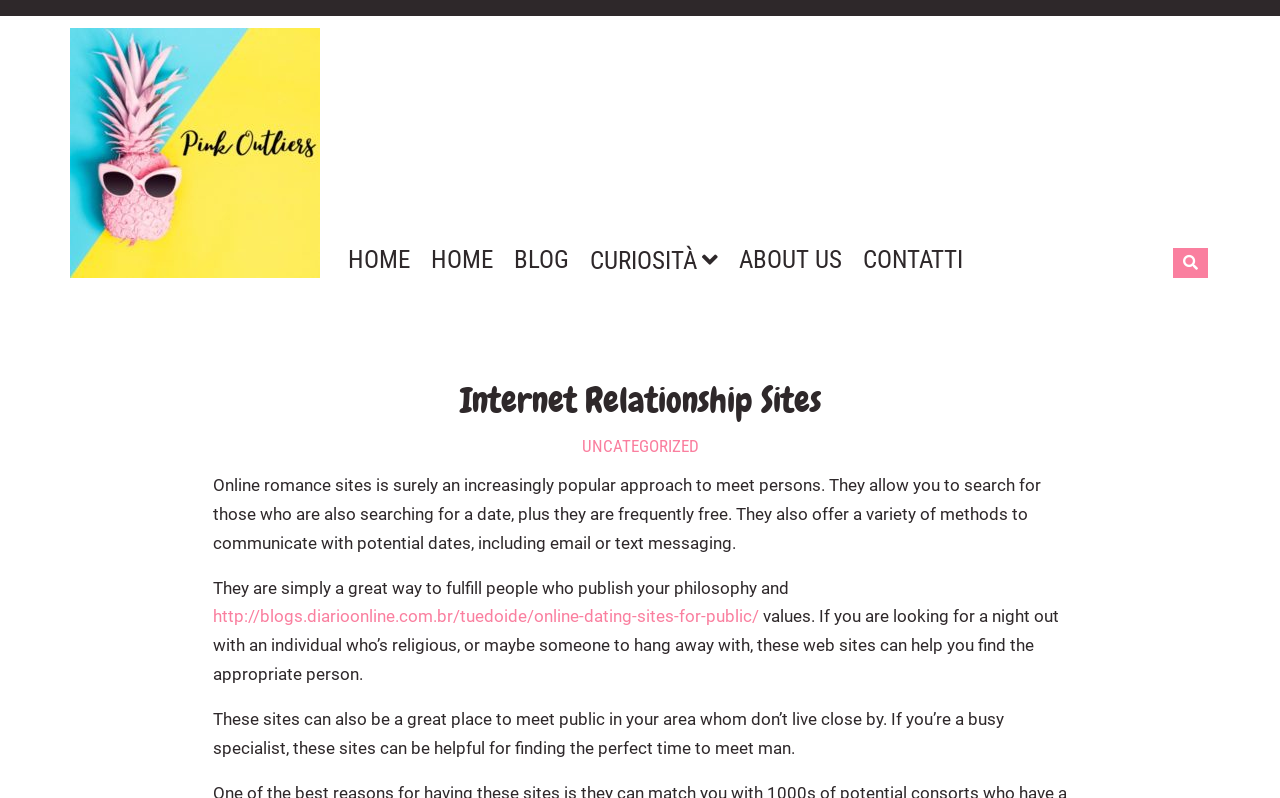Give a succinct answer to this question in a single word or phrase: 
What is the purpose of online romance sites?

To meet people